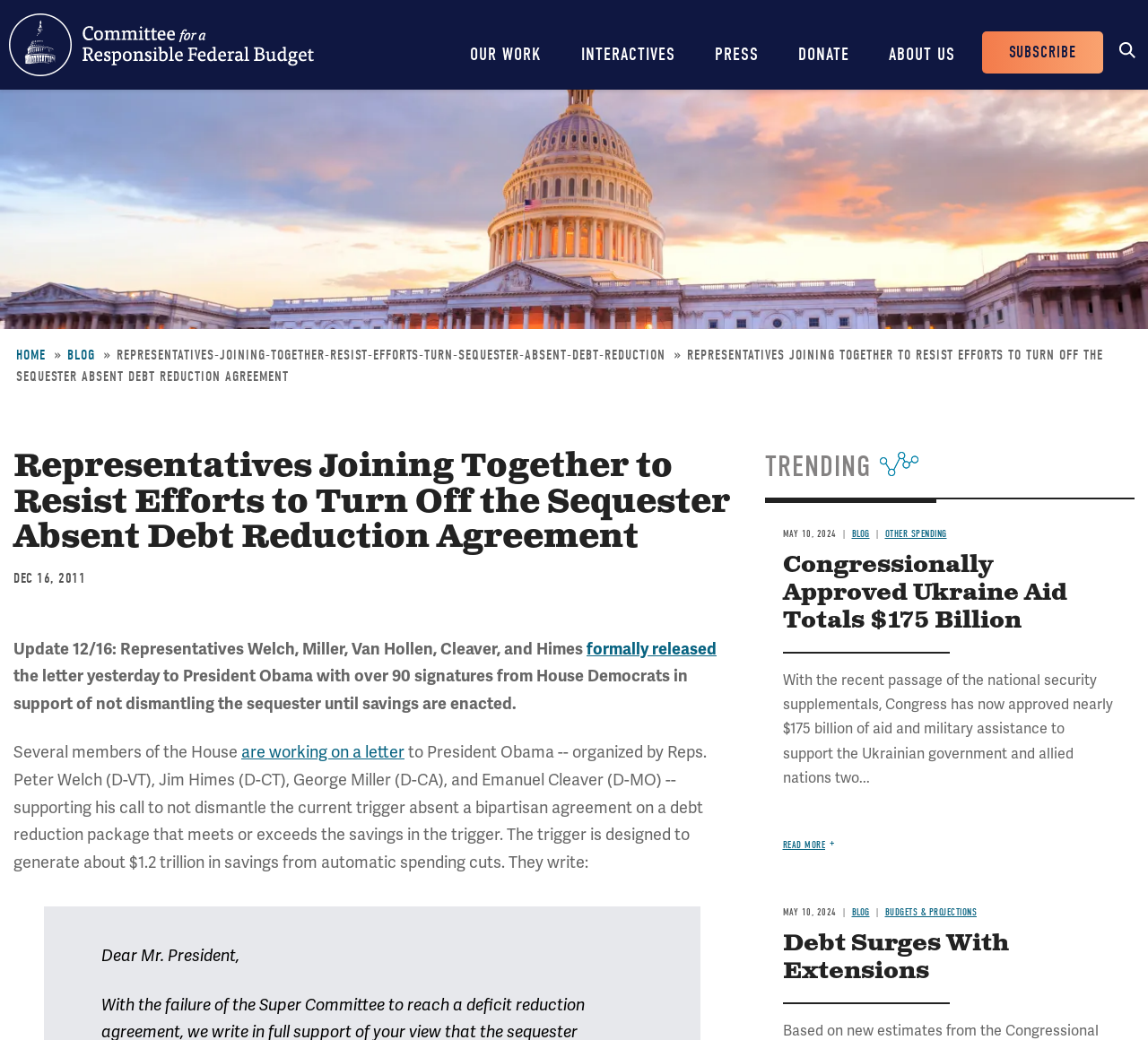Find the bounding box coordinates of the clickable area that will achieve the following instruction: "Click on the 'SUBSCRIBE' button".

[0.855, 0.03, 0.961, 0.071]